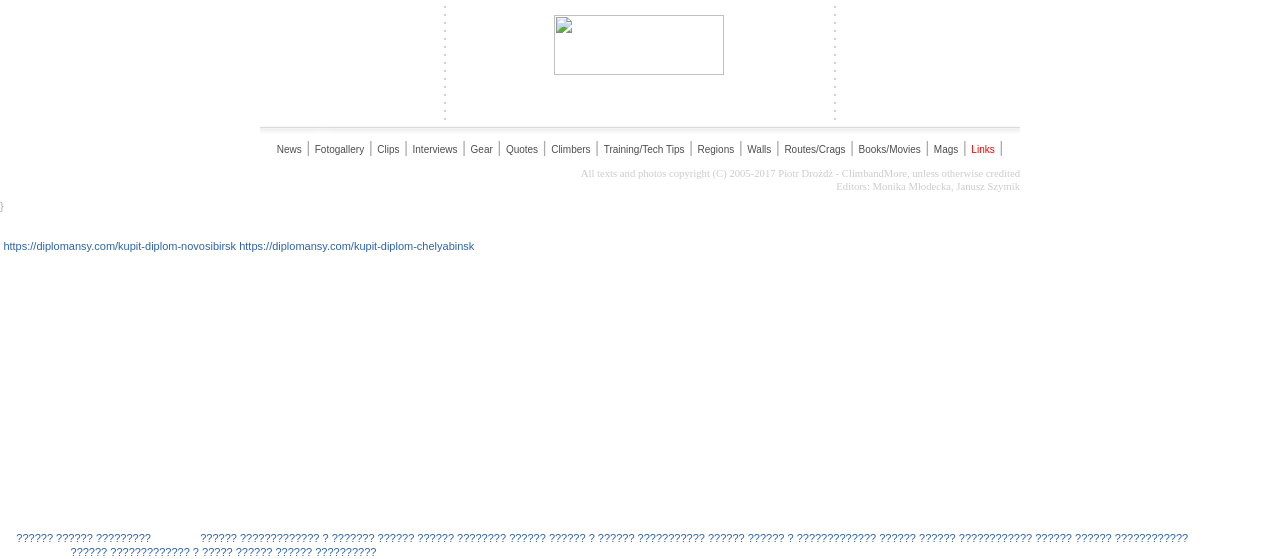Kindly determine the bounding box coordinates for the area that needs to be clicked to execute this instruction: "Click on Links".

[0.759, 0.257, 0.777, 0.277]